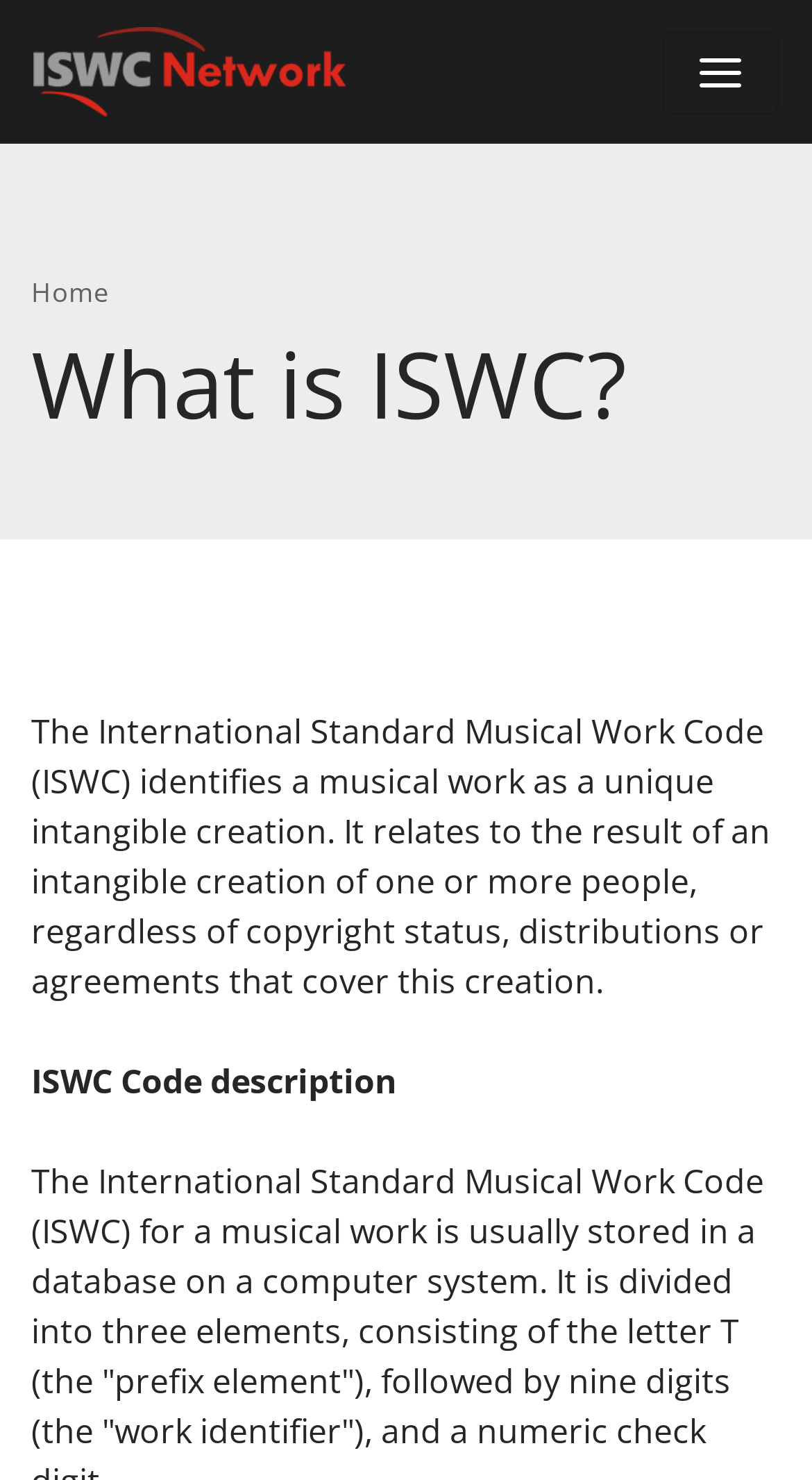What is the content of the navigation breadcrumb?
Please provide a single word or phrase as the answer based on the screenshot.

Home